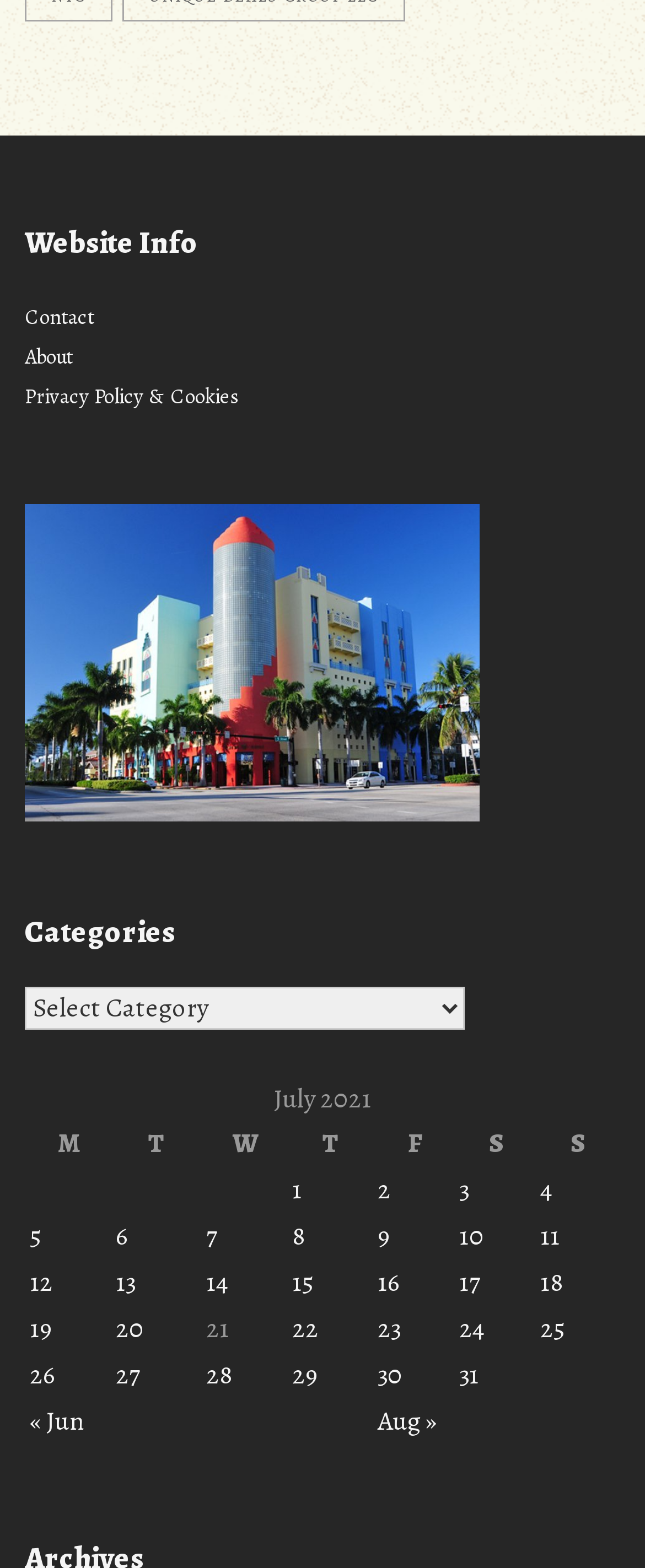Determine the bounding box coordinates of the section I need to click to execute the following instruction: "Open the main menu". Provide the coordinates as four float numbers between 0 and 1, i.e., [left, top, right, bottom].

None